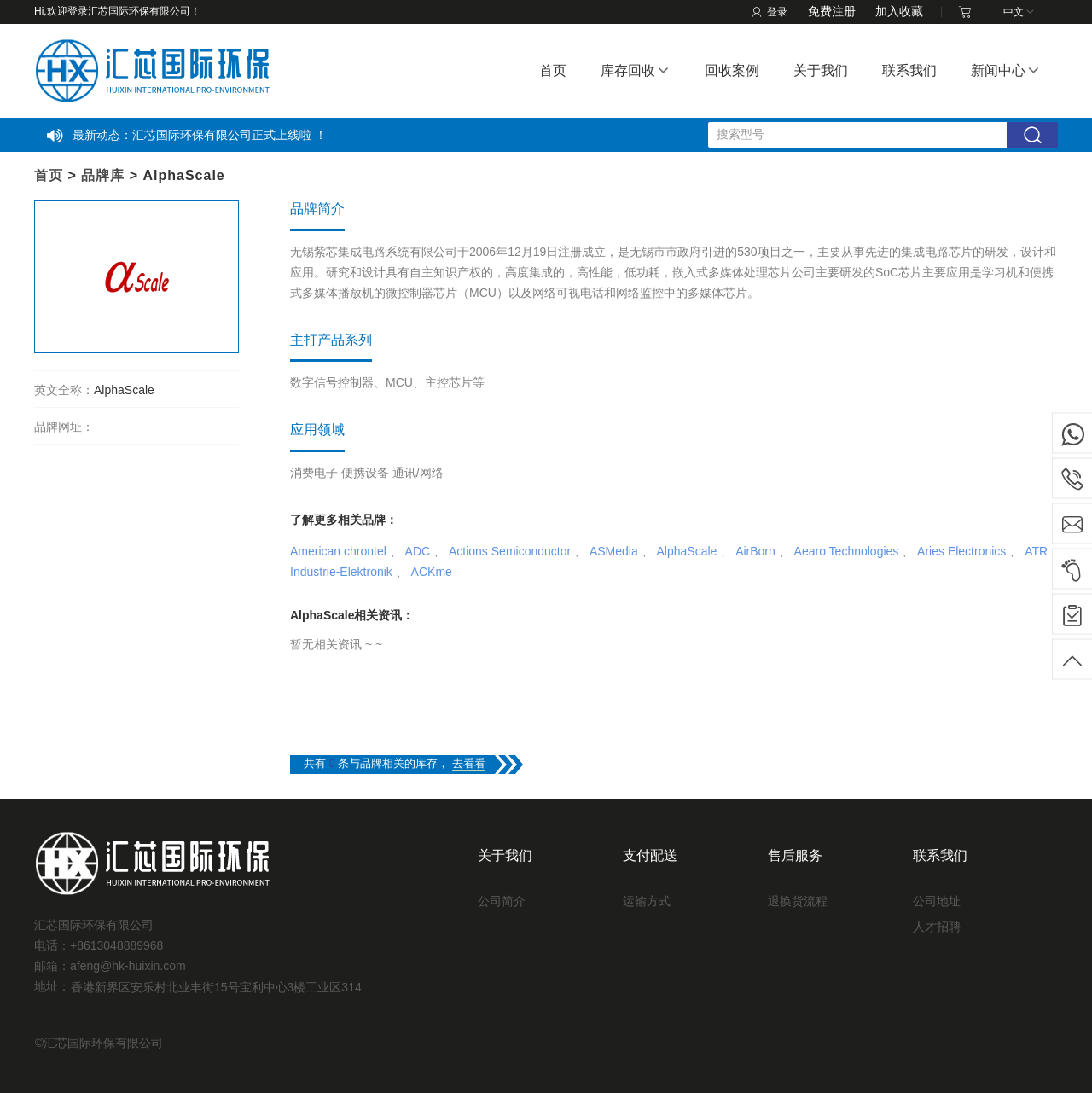What is the address of the company?
Please ensure your answer to the question is detailed and covers all necessary aspects.

I found the address of the company by looking at the StaticText element with the content '地址：' and the following StaticText element with the content '香港新界区安乐村北业丰街15号宝利中心3楼工业区314'.